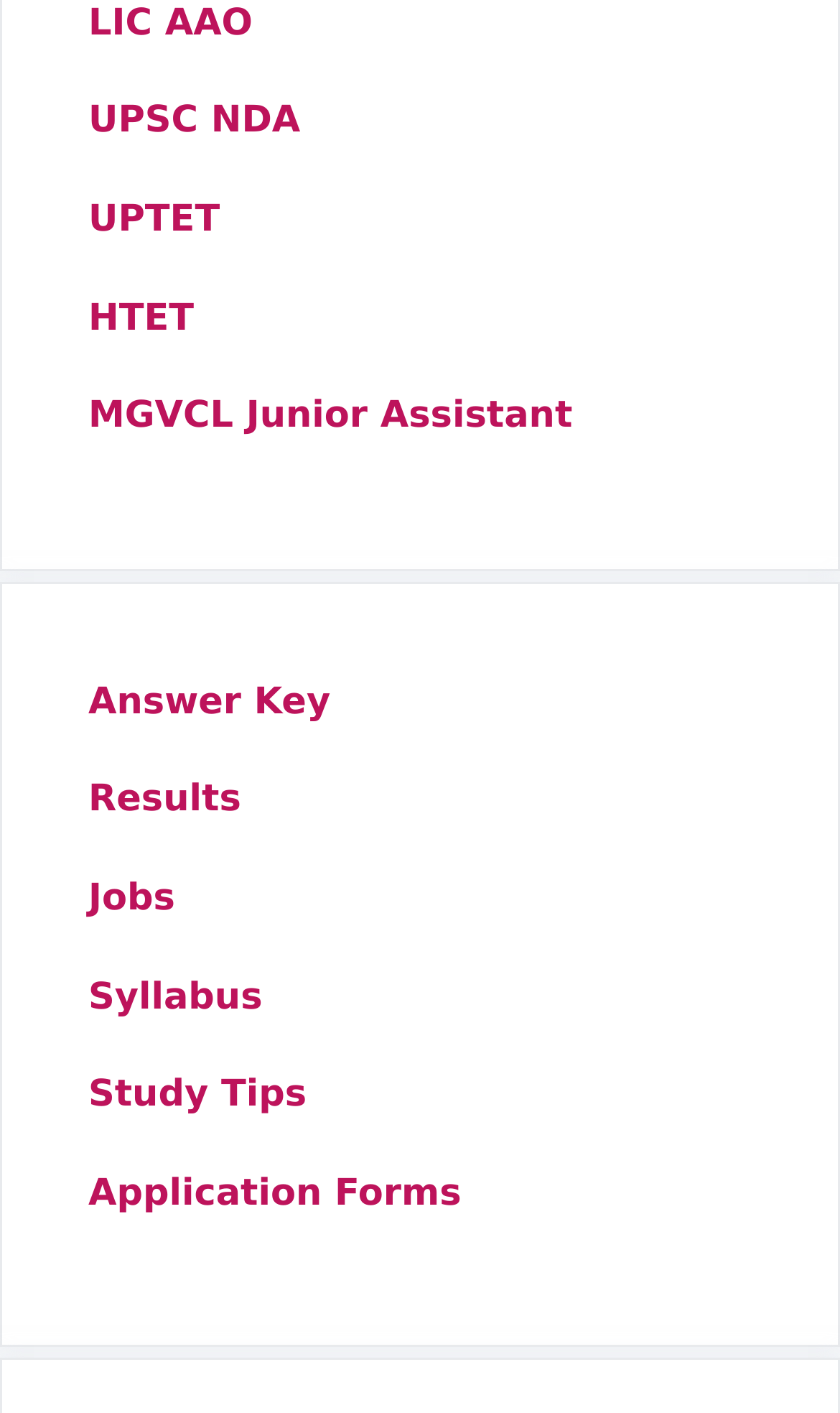How many links are related to exams?
Please respond to the question with a detailed and informative answer.

I identified the links related to exams by their text content, which are 'LIC AAO', 'UPSC NDA', 'UPTET', 'HTET', and 'MGVCL Junior Assistant', and counted 5 links.